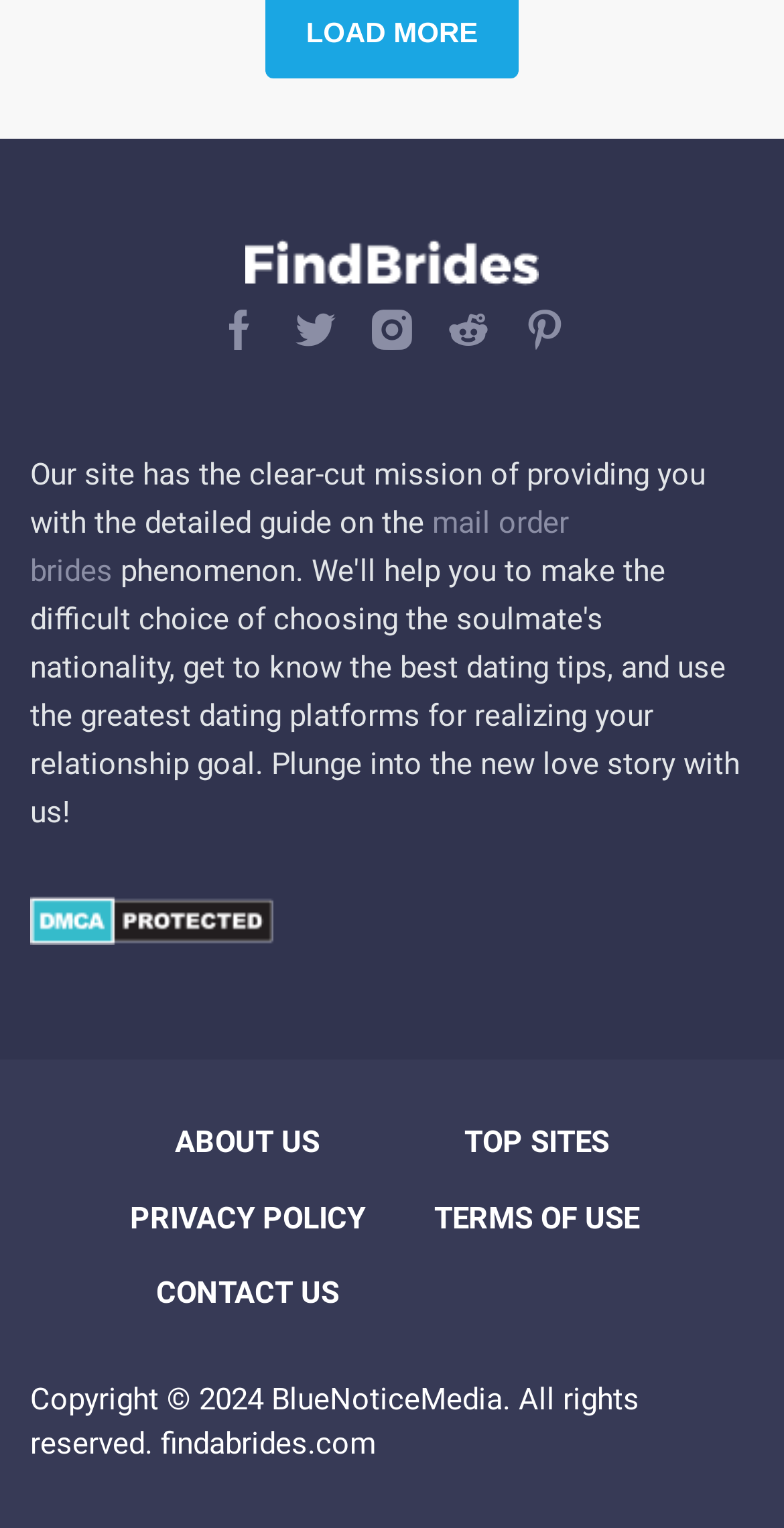Find the UI element described as: "title="DMCA.com Protection Status"" and predict its bounding box coordinates. Ensure the coordinates are four float numbers between 0 and 1, [left, top, right, bottom].

[0.038, 0.601, 0.349, 0.624]